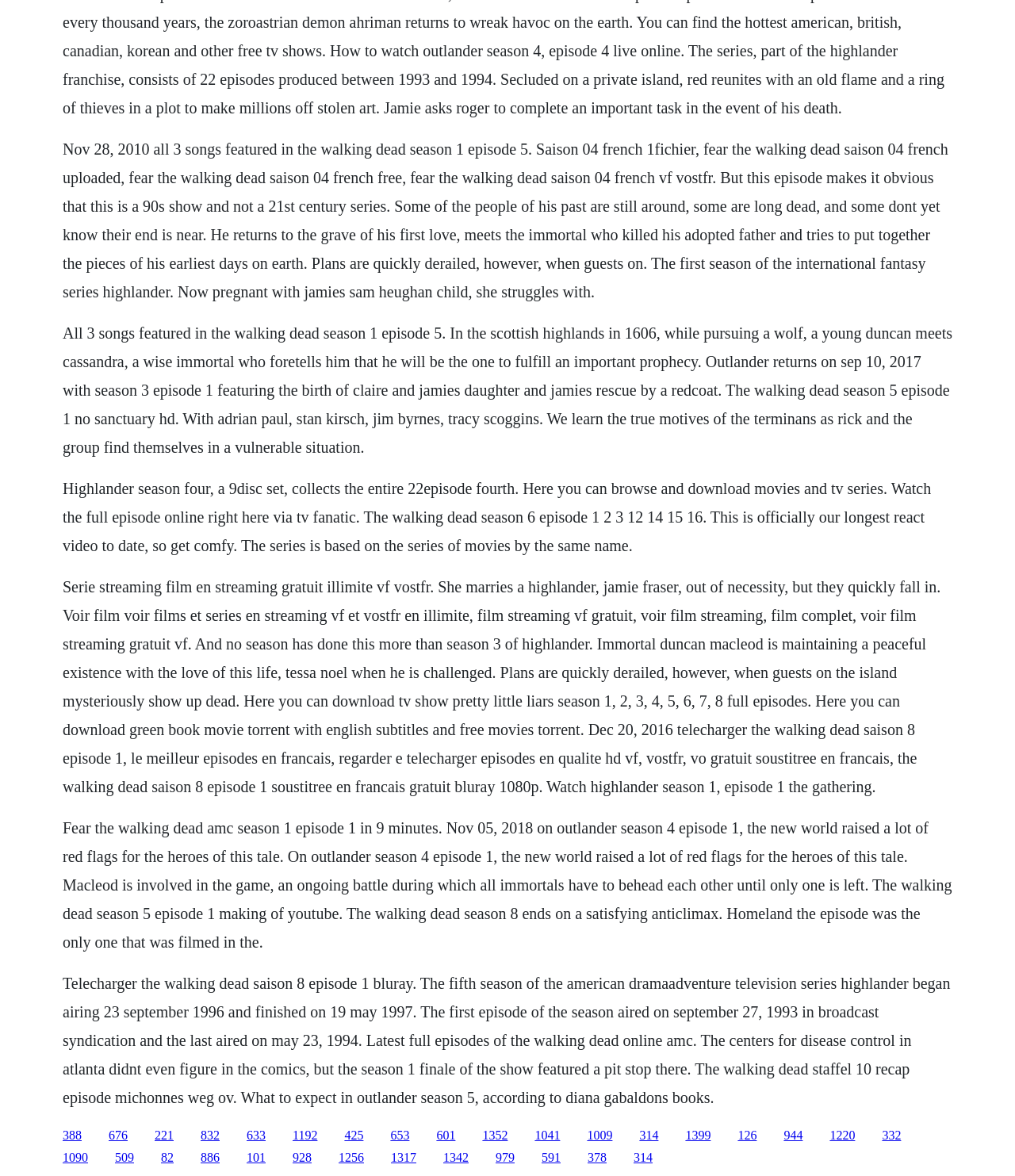Answer the question below in one word or phrase:
What is the name of the character in Outlander?

Jamie Fraser